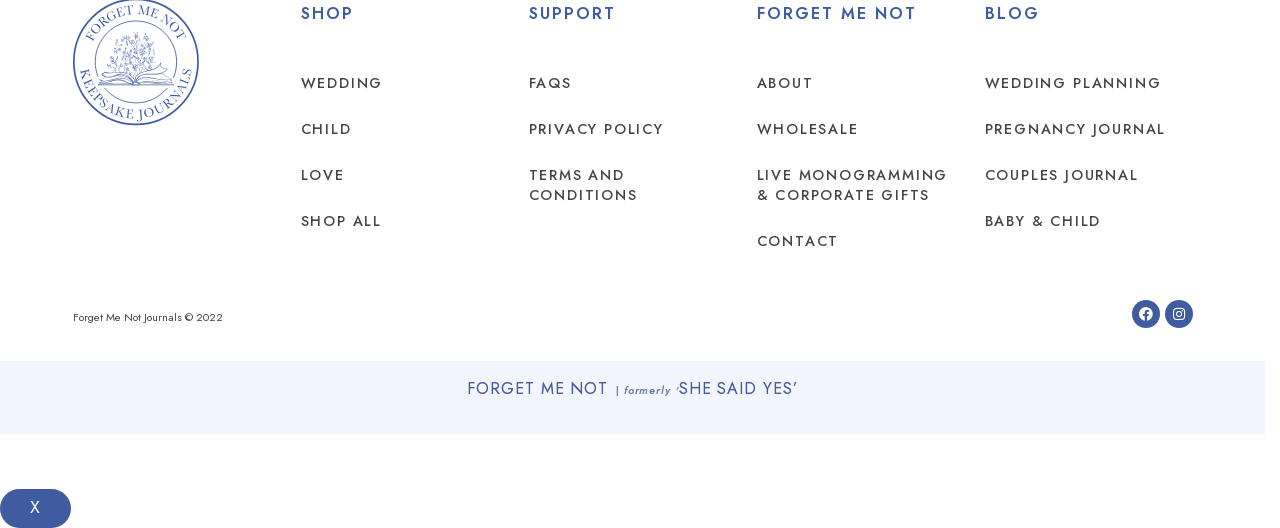Locate the bounding box coordinates of the clickable element to fulfill the following instruction: "Click on WEDDING". Provide the coordinates as four float numbers between 0 and 1 in the format [left, top, right, bottom].

[0.235, 0.113, 0.397, 0.2]